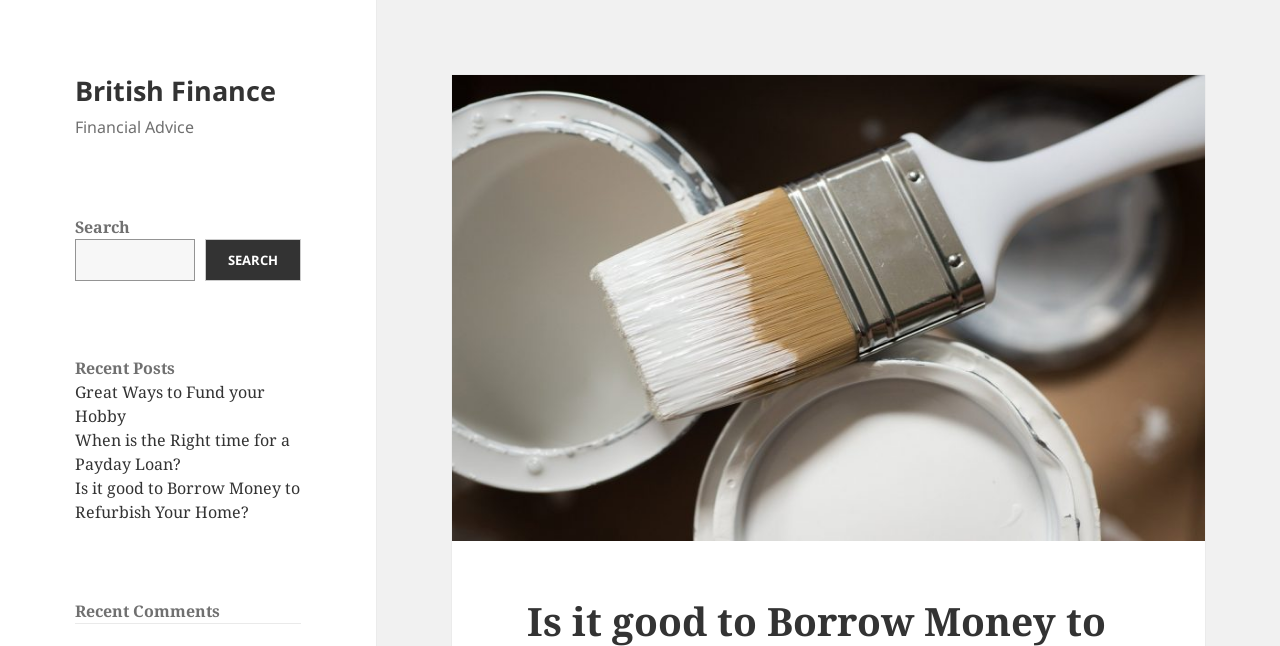Locate the bounding box coordinates of the UI element described by: "Search". Provide the coordinates as four float numbers between 0 and 1, formatted as [left, top, right, bottom].

[0.16, 0.369, 0.235, 0.434]